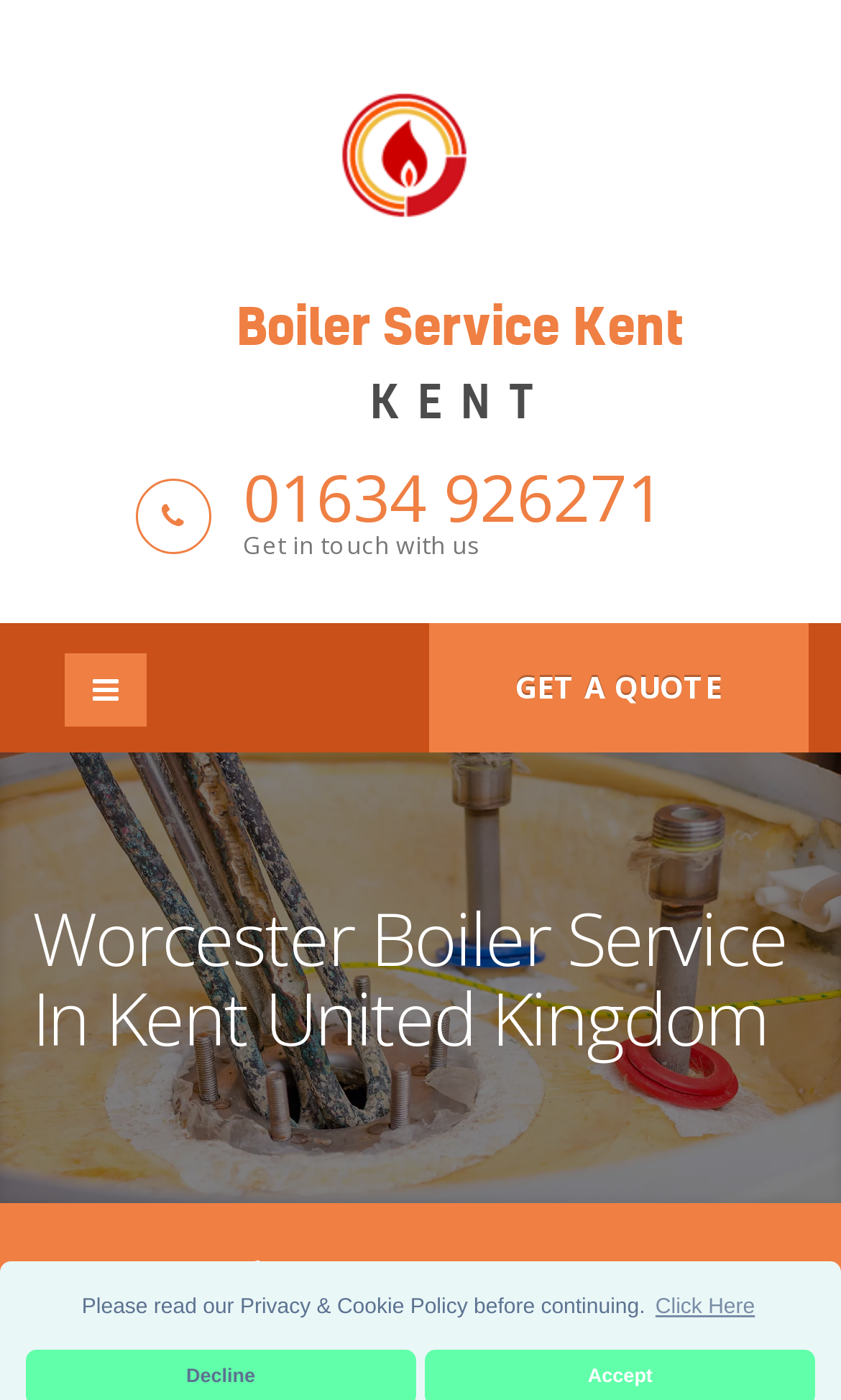Find the coordinates for the bounding box of the element with this description: "01634 926271".

[0.288, 0.323, 0.788, 0.386]